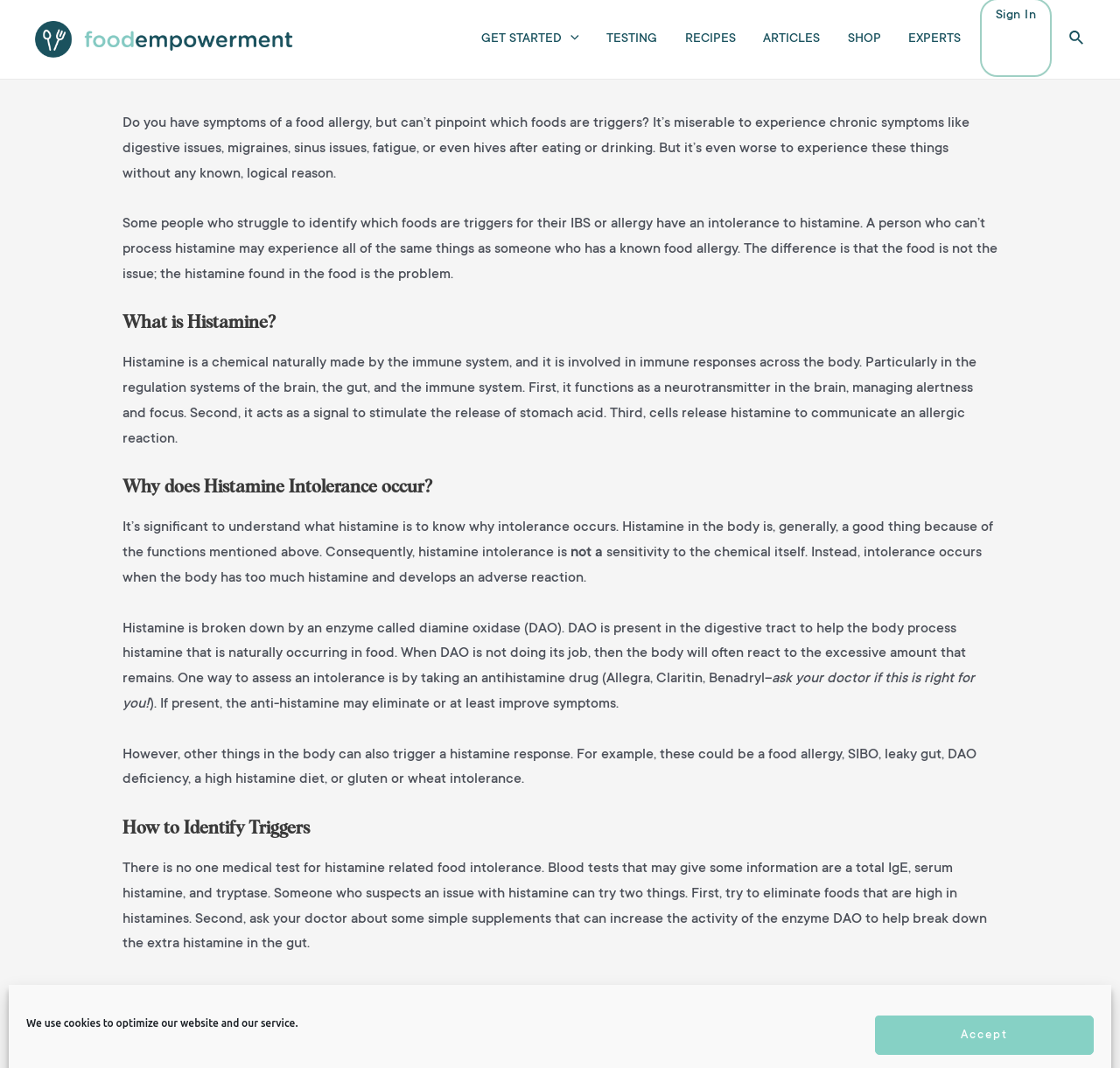What is the topic of the main content?
Respond with a short answer, either a single word or a phrase, based on the image.

Histamine and Food